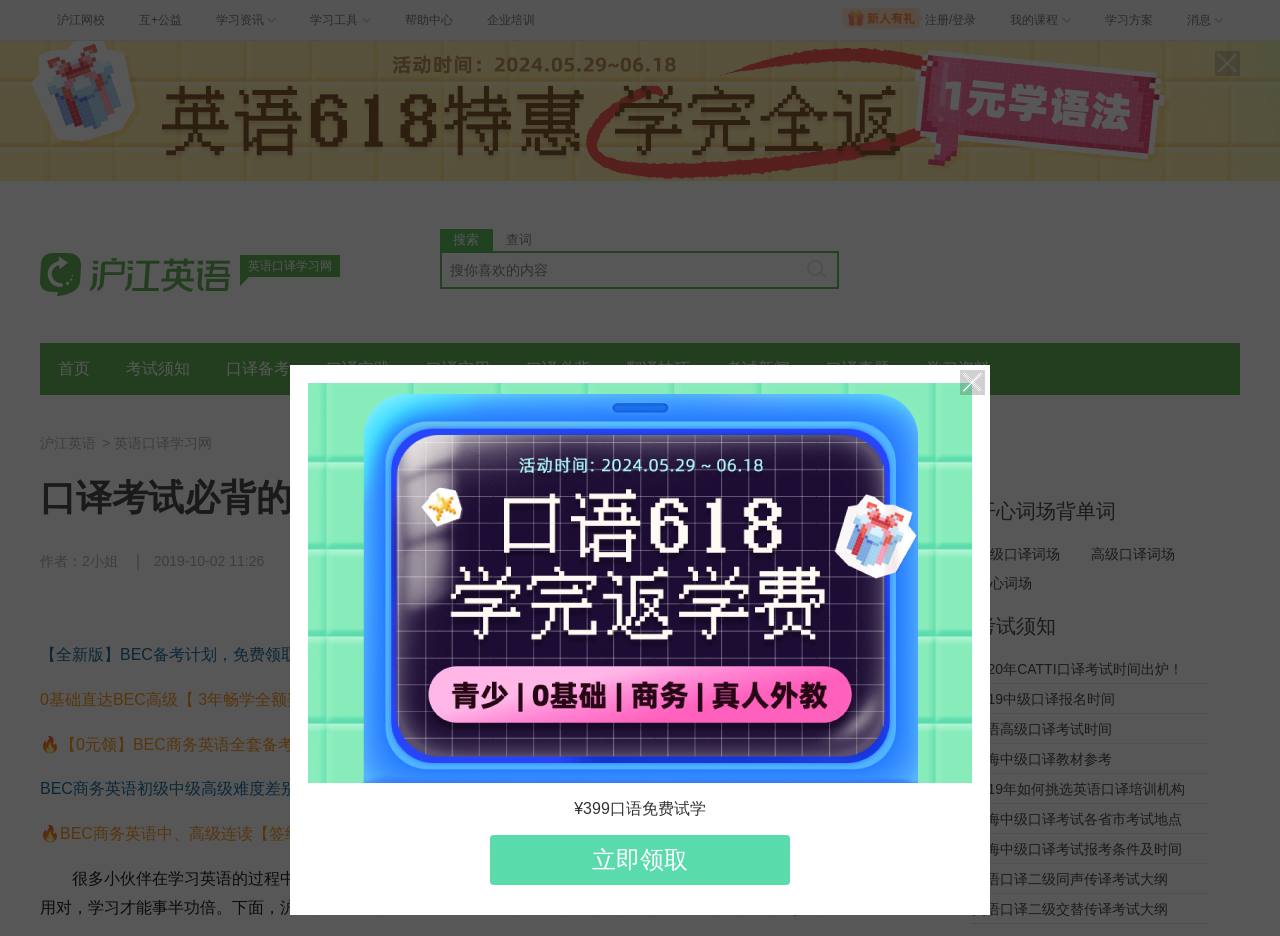What is the topic of the article?
Identify the answer in the screenshot and reply with a single word or phrase.

口译考试必背的句式整理